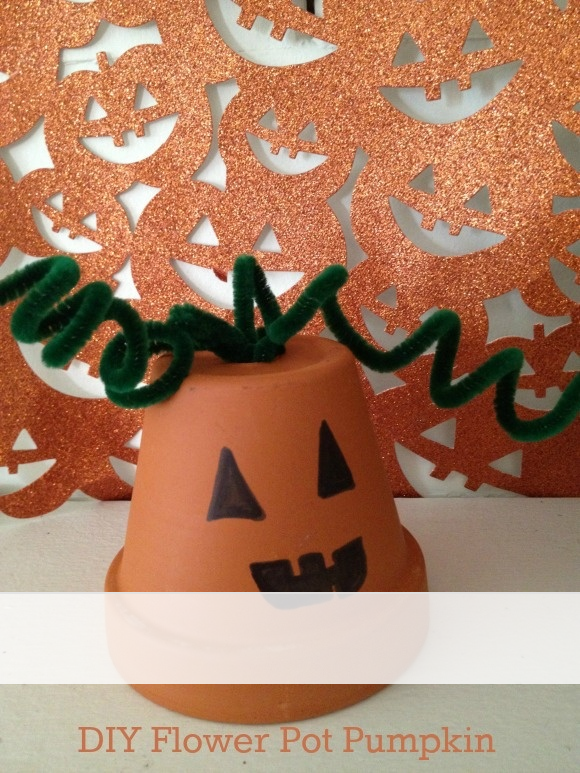Provide a comprehensive description of the image.

This whimsical image showcases a DIY flower pot pumpkin, a perfect autumn craft for kids. The project features a terracotta flower pot that has been creatively transformed into a cheerful pumpkin face with painted triangular eyes and a jagged smile. Topped with playful green pipe cleaners that resemble curly vines, this charming decoration sits against a sparkling orange backdrop adorned with cut-out pumpkin shapes, enhancing its festive appeal. This craft combines fun and creativity, making it an excellent activity for families looking to celebrate the fall season together.